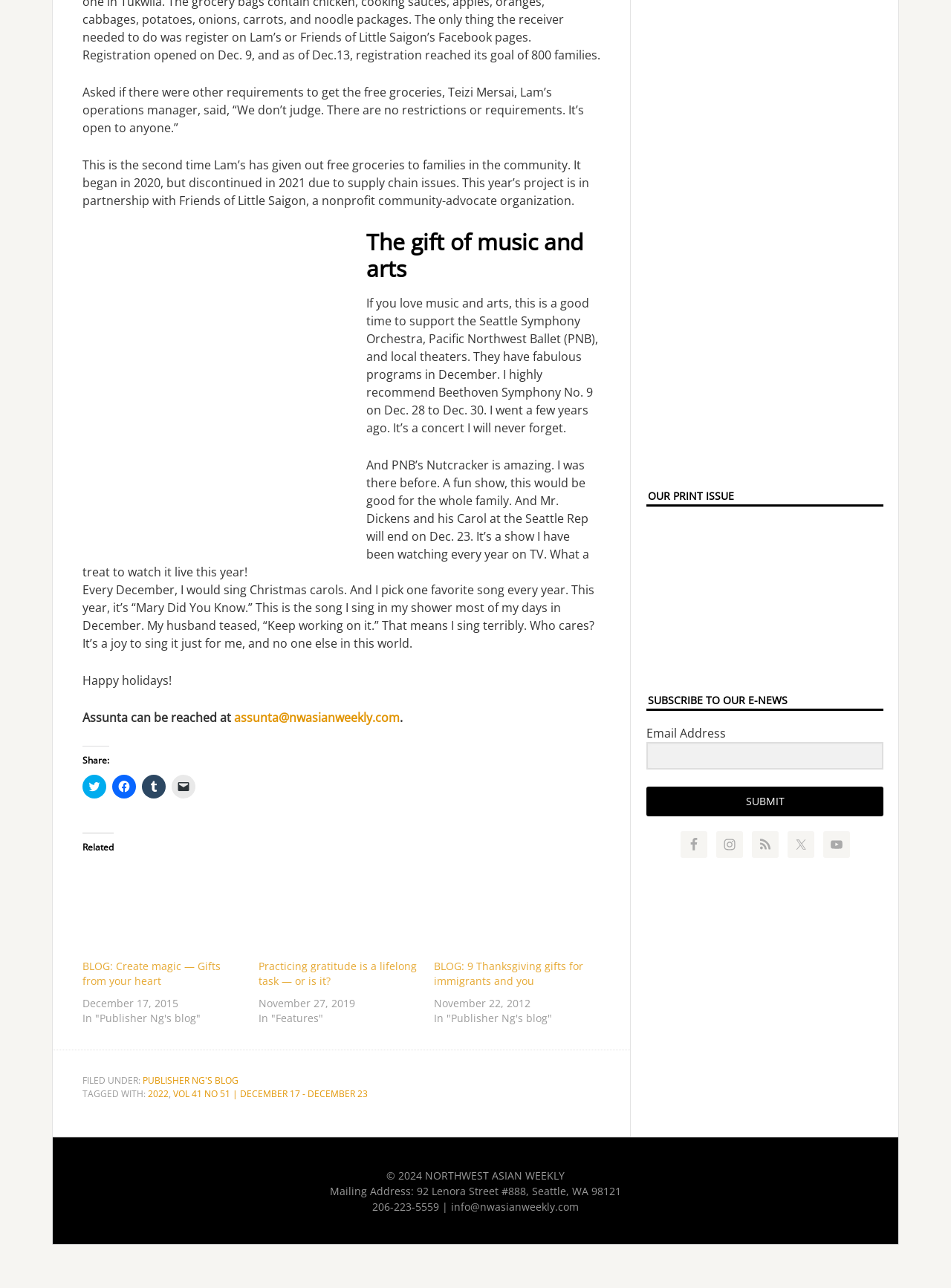What is the name of the orchestra mentioned in the blog post?
Please use the image to provide a one-word or short phrase answer.

Seattle Symphony Orchestra